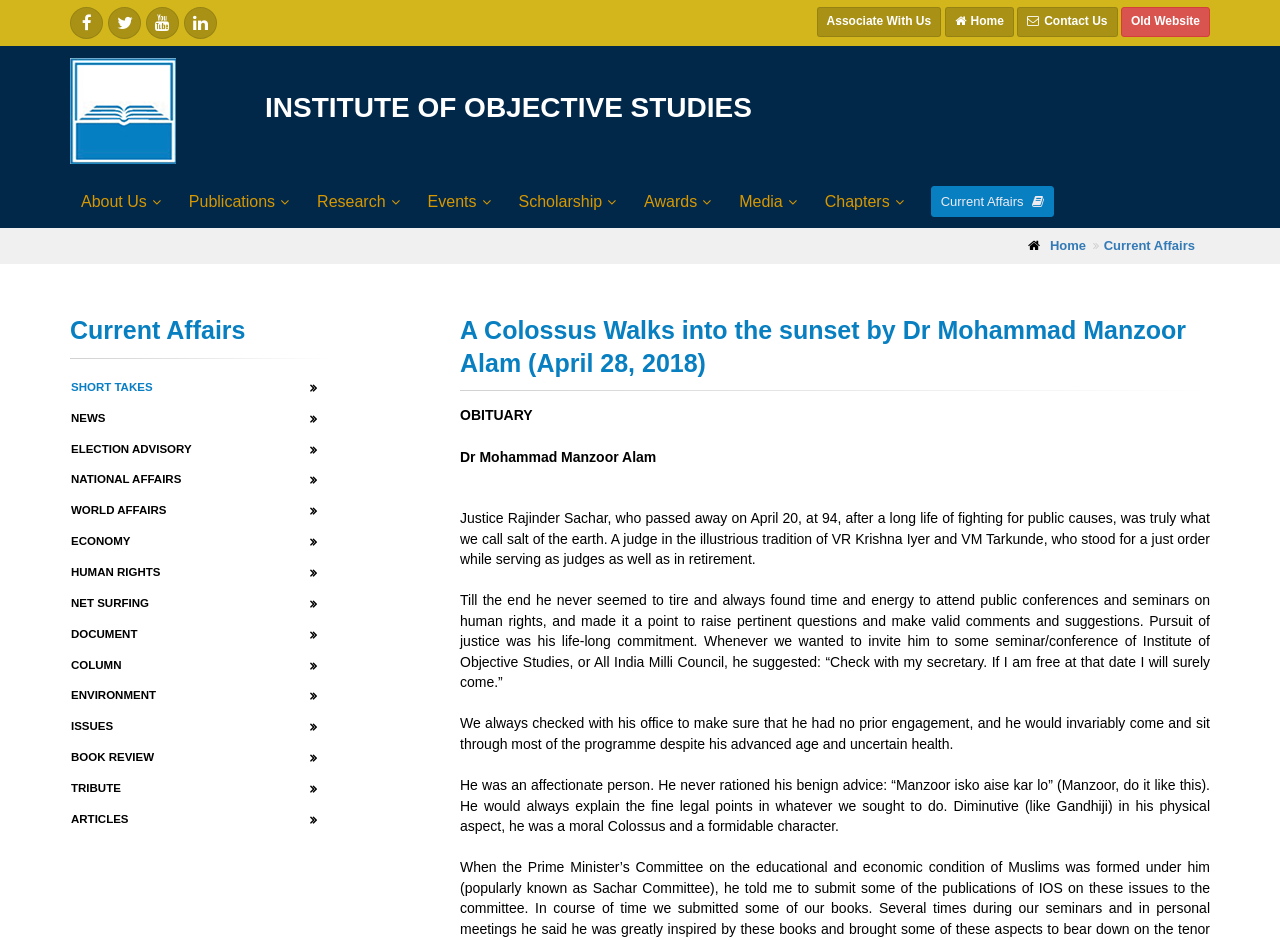Explain the contents of the webpage comprehensively.

The webpage is for the Institute of Objective Studies, with a prominent logo at the top left corner. Below the logo, there is a header section with the title "INSTITUTE OF OBJECTIVE STUDIES" in a large font. 

To the top right of the logo, there are several social media links, including Facebook, Twitter, LinkedIn, and YouTube, represented by their respective icons. 

Below the header section, there is a navigation menu with links to various sections of the website, including "Associate With Us", "Home", "Contact Us", and "Old Website". 

The main content of the webpage is divided into two columns. The left column has a list of links to different categories, including "About Us", "Publications", "Research", "Events", "Scholarship", "Awards", "Media", and "Chapters". Each category has a small icon next to it. 

Below the categories, there are links to "Current Affairs" and a section with a heading "A Colossus Walks into the sunset by Dr Mohammad Manzoor Alam (April 28, 2018)". This section has a series of paragraphs discussing the life and legacy of Justice Rajinder Sachar, a renowned judge and human rights activist. 

The right column has a heading "Current Affairs" and a list of links to various news categories, including "SHORT TAKES", "NEWS", "ELECTION ADVISORY", "NATIONAL AFFAIRS", "WORLD AFFAIRS", "ECONOMY", "HUMAN RIGHTS", "NET SURFING", "DOCUMENT", "COLUMN", "ENVIRONMENT", "ISSUES", "BOOK REVIEW", and "TRIBUTE". Each category has a small icon next to it.